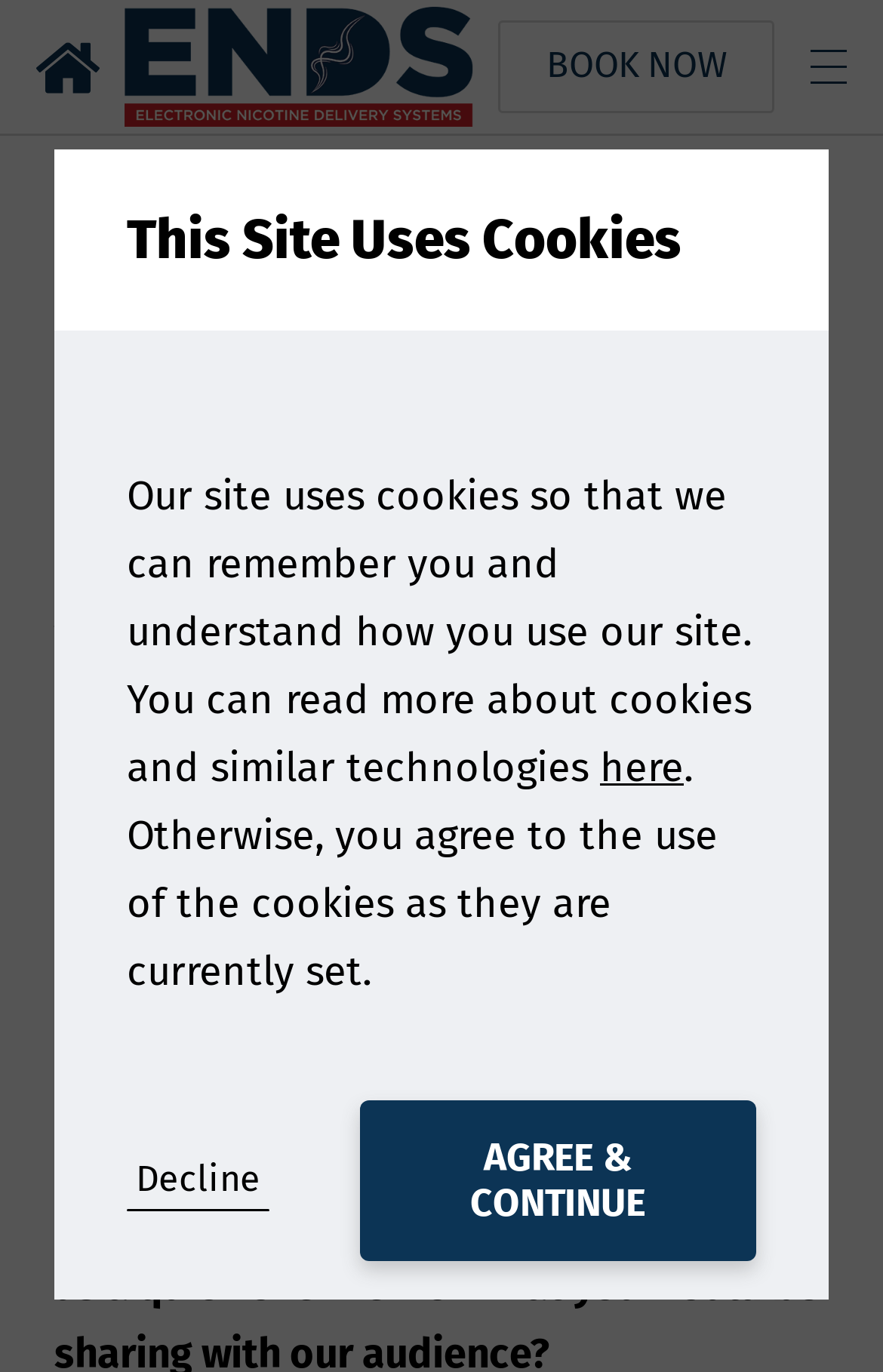Give an extensive and precise description of the webpage.

The webpage is about a speaker interview with Clive Bates, and it appears to be an event page. At the top left, there is a "Home" link accompanied by an image, and next to it, an "Event Home" link with an image. On the top right, a prominent "BOOK NOW" link is displayed.

Below the top navigation, a heading "Speaker Interview with Clive Bates" is centered, followed by a subheading "Exclusive Interview with the Director of Counterfactual Consulting Ltd". 

A notification "This Site Uses Cookies" is displayed below the headings, which includes a detailed description of the site's cookie policy. The description is divided into two paragraphs, with a link to "here" in the middle, allowing users to read more about cookies. The notification also includes two buttons, "Decline" and "AGREE & CONTINUE", at the bottom.

Overall, the webpage is focused on promoting the speaker interview event and providing necessary information about the site's cookie policy.